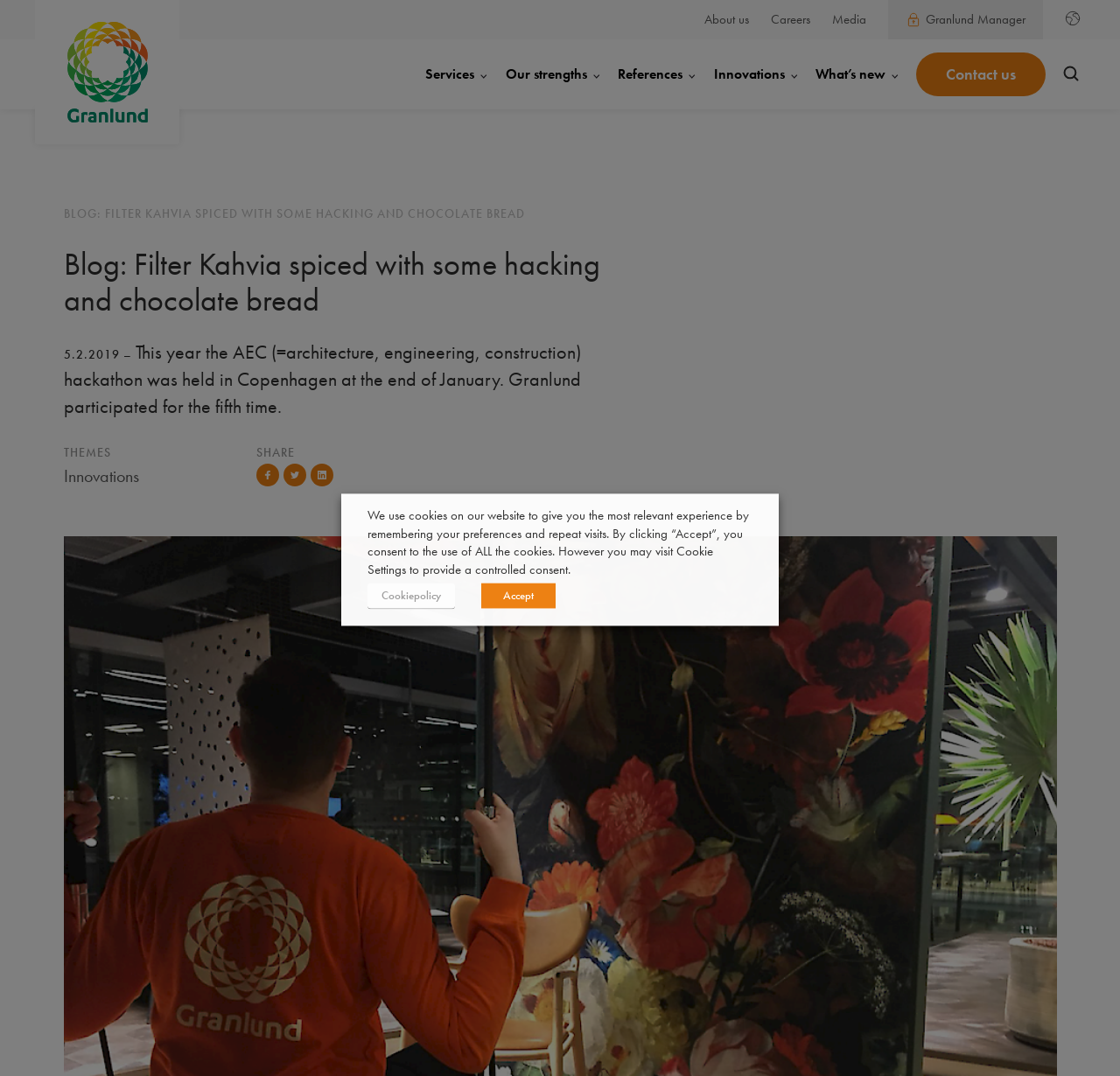Could you provide the bounding box coordinates for the portion of the screen to click to complete this instruction: "Go to Careers"?

[0.688, 0.0, 0.723, 0.037]